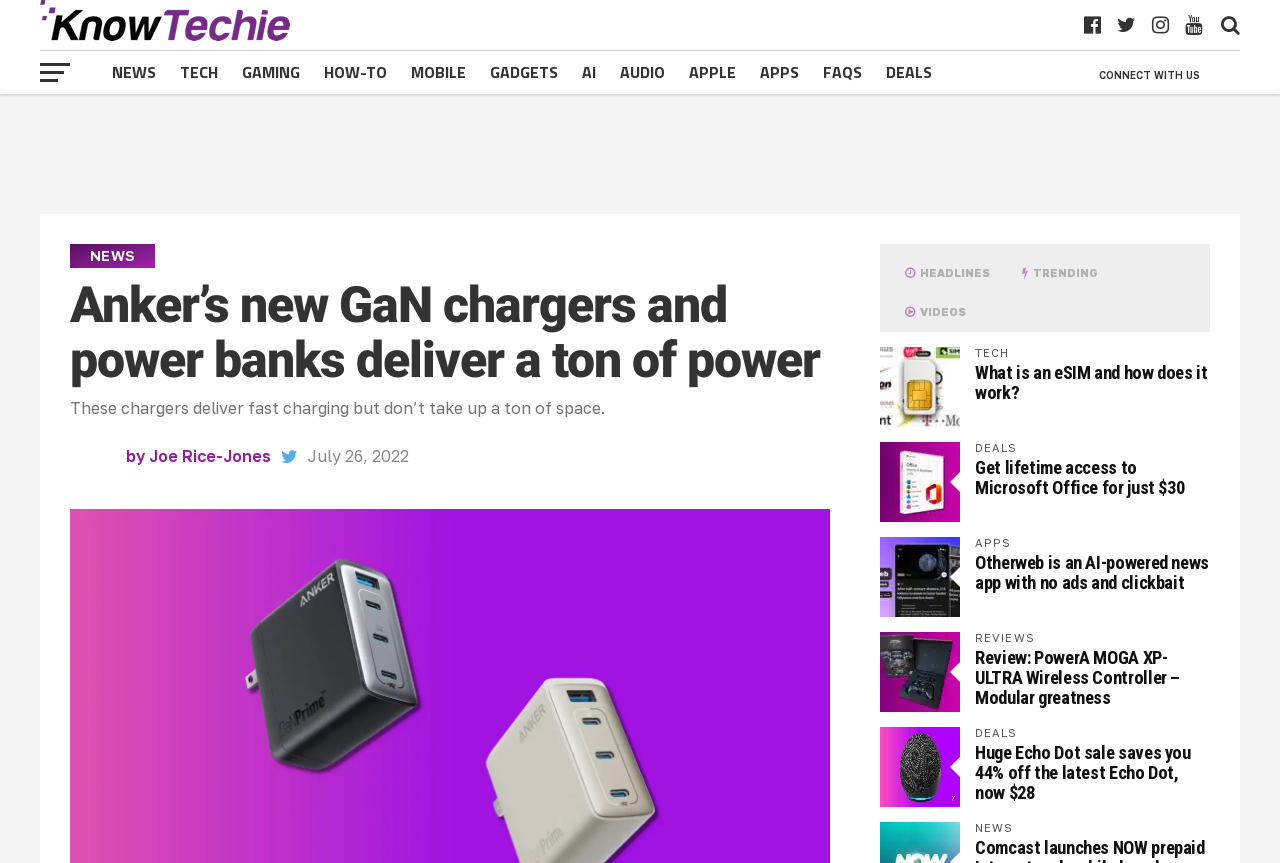Please determine the bounding box coordinates of the element's region to click for the following instruction: "Click on the 'What is an eSIM and how does it work?' link".

[0.762, 0.419, 0.943, 0.467]